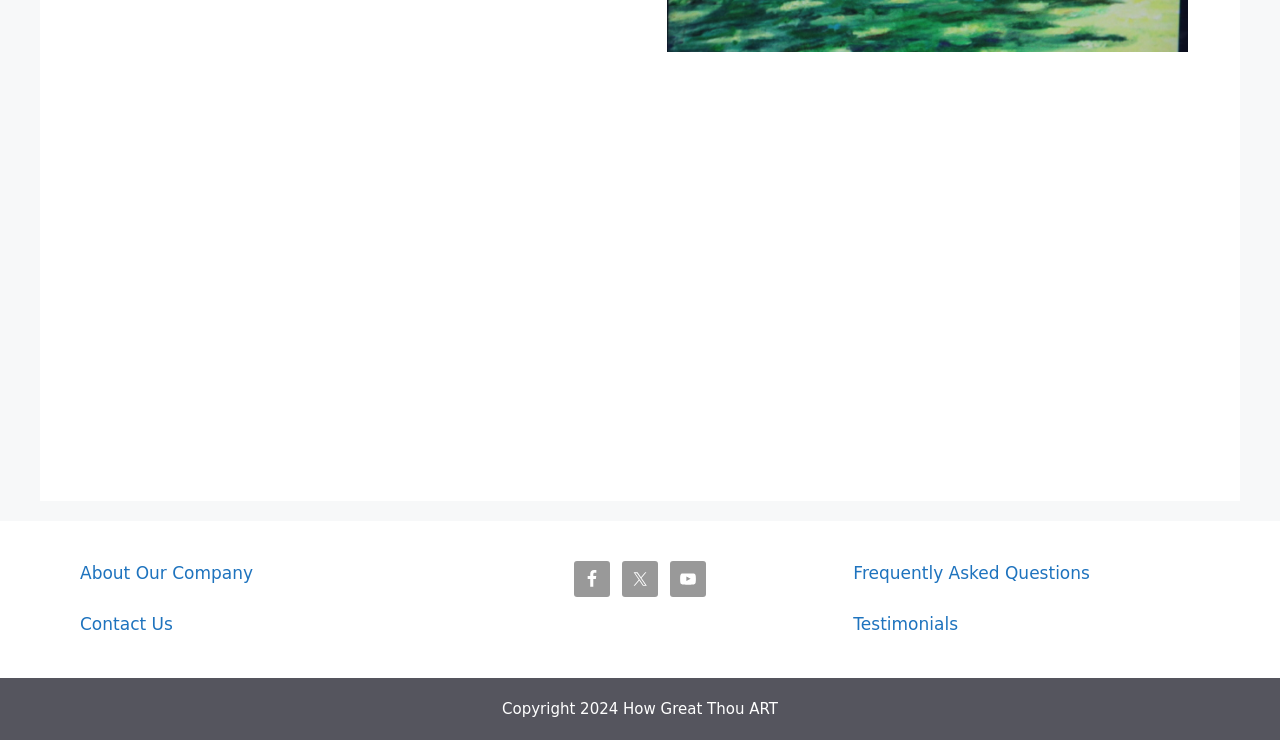Locate the UI element that matches the description Frequently Asked Questions in the webpage screenshot. Return the bounding box coordinates in the format (top-left x, top-left y, bottom-right x, bottom-right y), with values ranging from 0 to 1.

[0.667, 0.761, 0.851, 0.788]